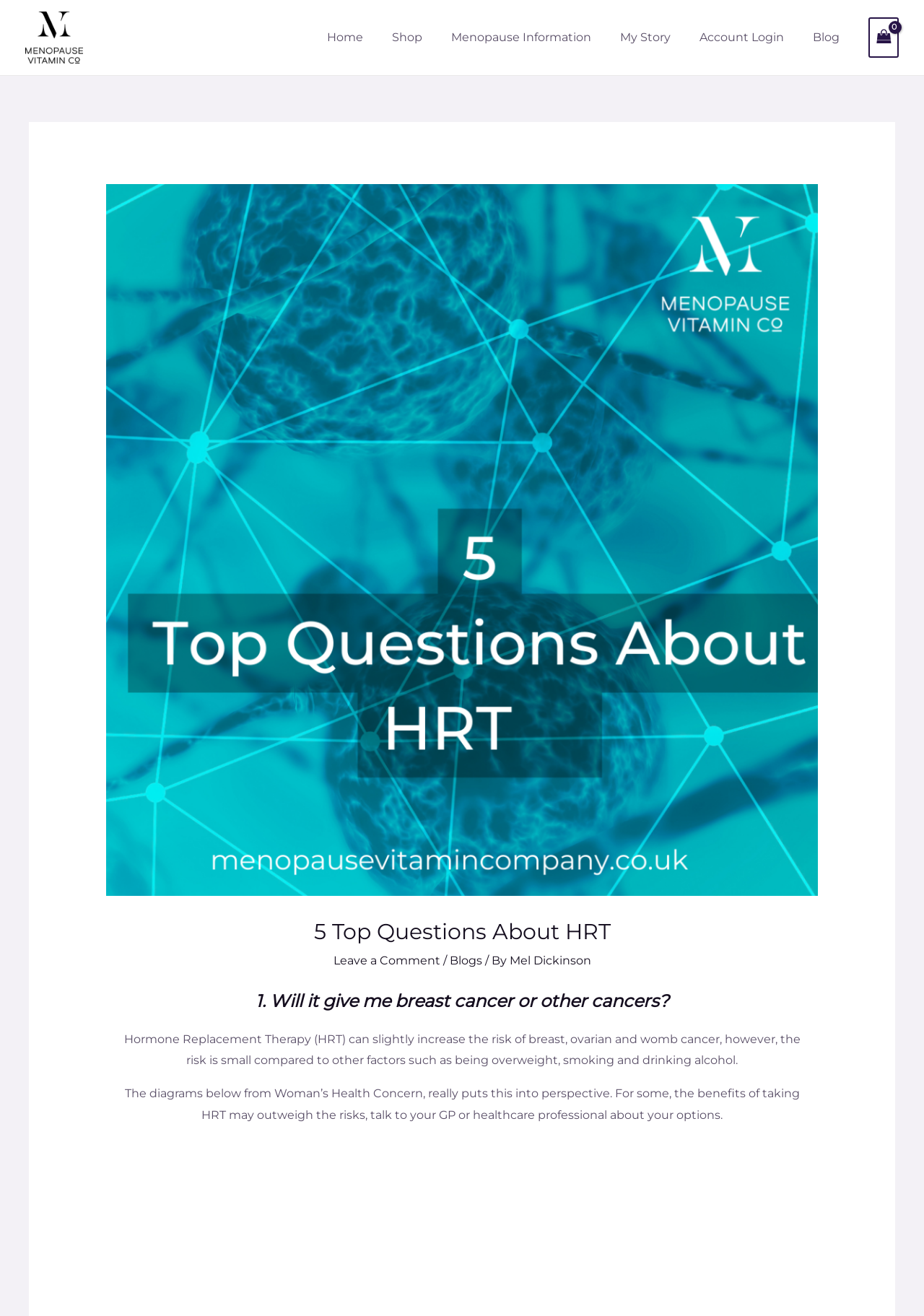Use the information in the screenshot to answer the question comprehensively: What is the risk of taking HRT?

According to the article, Hormone Replacement Therapy (HRT) can slightly increase the risk of breast, ovarian and womb cancer, but the risk is small compared to other factors such as being overweight, smoking and drinking alcohol.